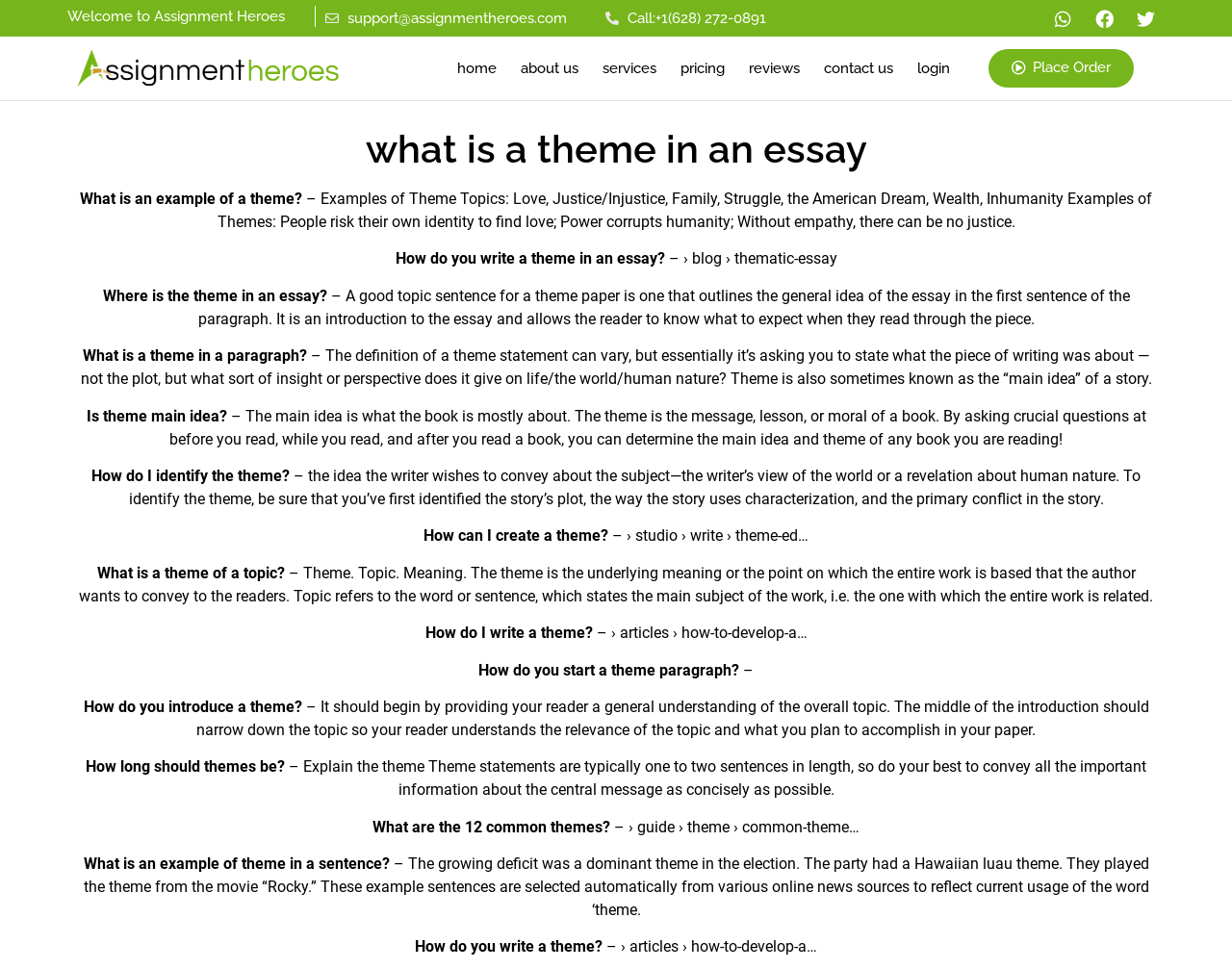Please provide the bounding box coordinates for the element that needs to be clicked to perform the following instruction: "Learn about the 'services' offered". The coordinates should be given as four float numbers between 0 and 1, i.e., [left, top, right, bottom].

[0.473, 0.048, 0.548, 0.093]